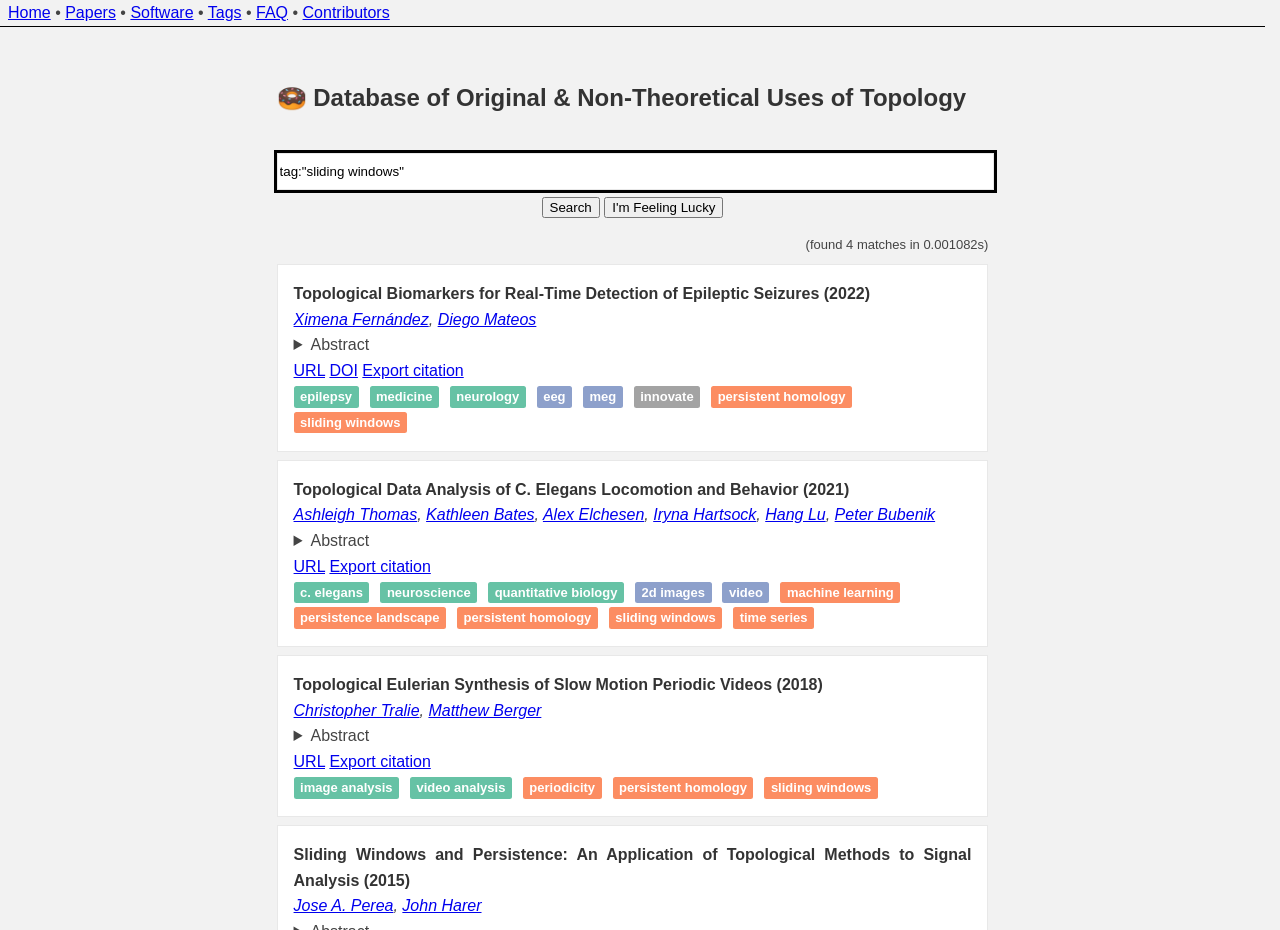Describe all the key features of the webpage in detail.

The webpage is titled "DONUT: Database of Original & Non-Theoretical Uses of Topology". At the top, there is a navigation bar with links to "Home", "Papers", "Software", "Tags", "FAQ", and "Contributors". Below the navigation bar, there is a heading that repeats the title of the webpage.

On the left side of the page, there is a search bar with a label "Search terms" and a button labeled "Search". Next to the search button, there is another button labeled "I'm Feeling Lucky". Below the search bar, there is a message indicating that four matches were found in 0.001082 seconds.

The main content of the page is divided into four sections, each representing a research paper. Each section has a heading with the title of the paper, followed by a list of authors and a details section. The details section contains links to the paper's URL, DOI, and export citation, as well as tags related to the paper's topic.

The first paper is titled "Topological Biomarkers for Real-Time Detection of Epileptic Seizures (2022)" and has tags such as "epilepsy", "medicine", "neurology", and "sliding windows". The second paper is titled "Topological Data Analysis of C. Elegans Locomotion and Behavior (2021)" and has tags such as "c. elegans", "neuroscience", "quantitative biology", and "persistence landscape". The third paper is titled "Topological Eulerian Synthesis of Slow Motion Periodic Videos (2018)" and has tags such as "image analysis", "video analysis", "periodicity", and "persistent homology". The fourth paper is titled "Sliding Windows and Persistence: An Application of Topological Methods to Signal Analysis (2015)" and has tags such as "signal analysis", "sliding windows", and "persistent homology".